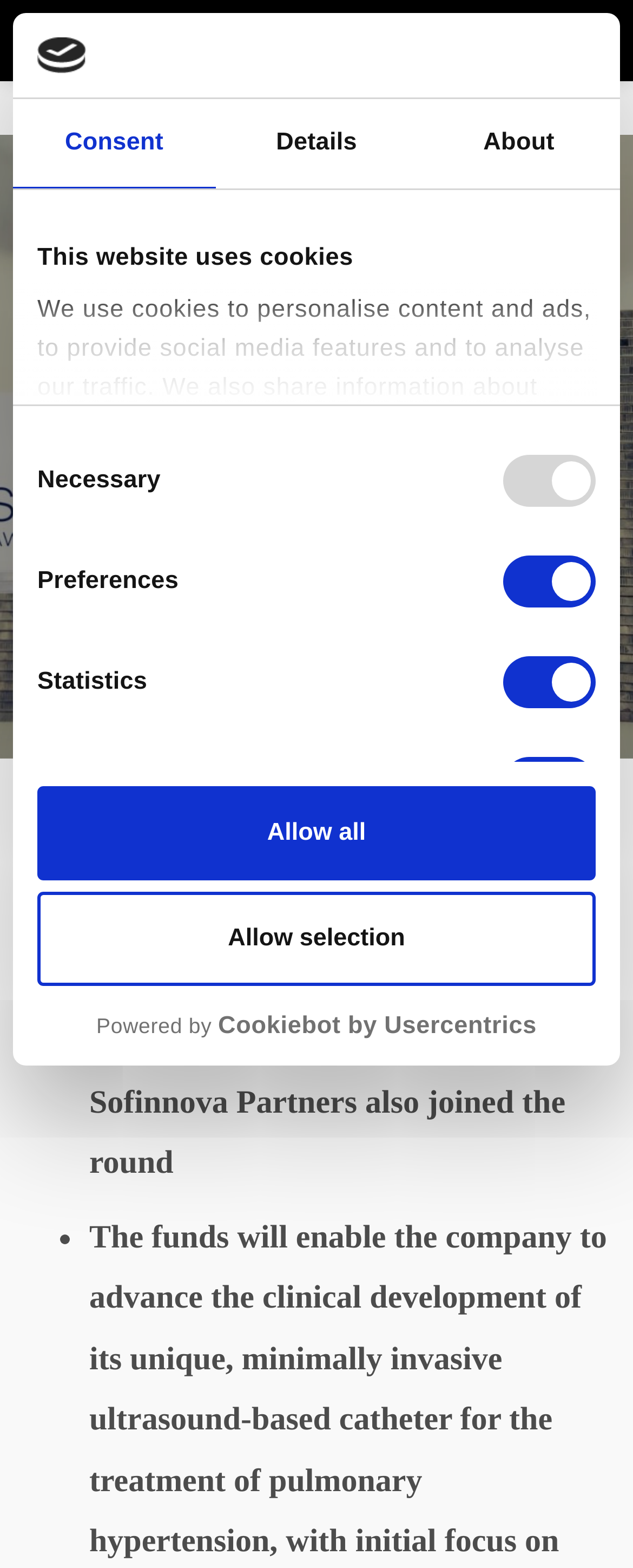Extract the primary header of the webpage and generate its text.

Gradient Denervation Technologies closes €14m Series A led by Sabadell Asabys